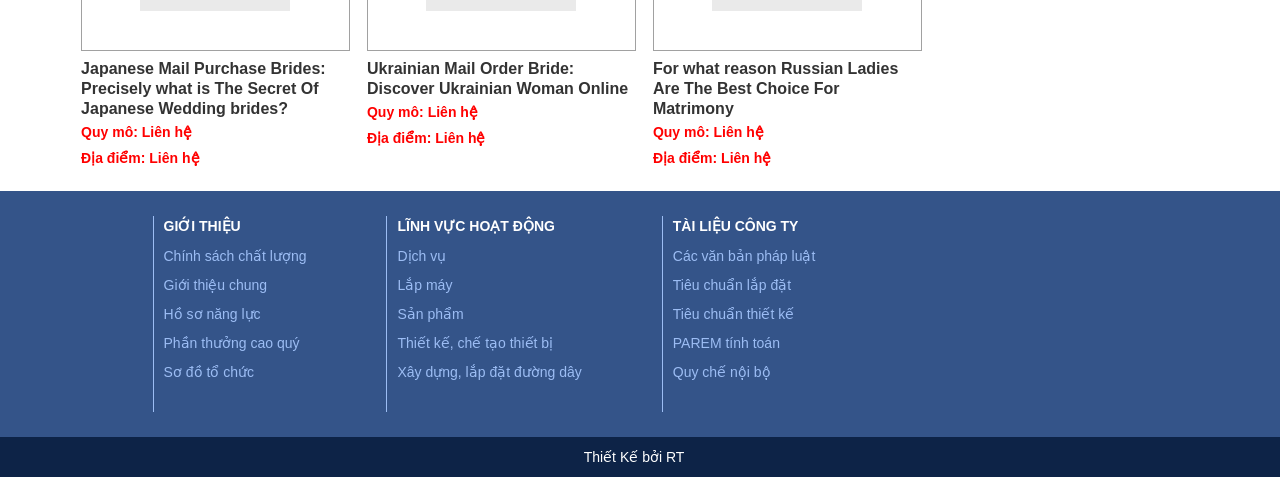Identify the bounding box coordinates of the clickable region required to complete the instruction: "Learn about Ukrainian Mail Order Bride". The coordinates should be given as four float numbers within the range of 0 and 1, i.e., [left, top, right, bottom].

[0.287, 0.123, 0.497, 0.207]